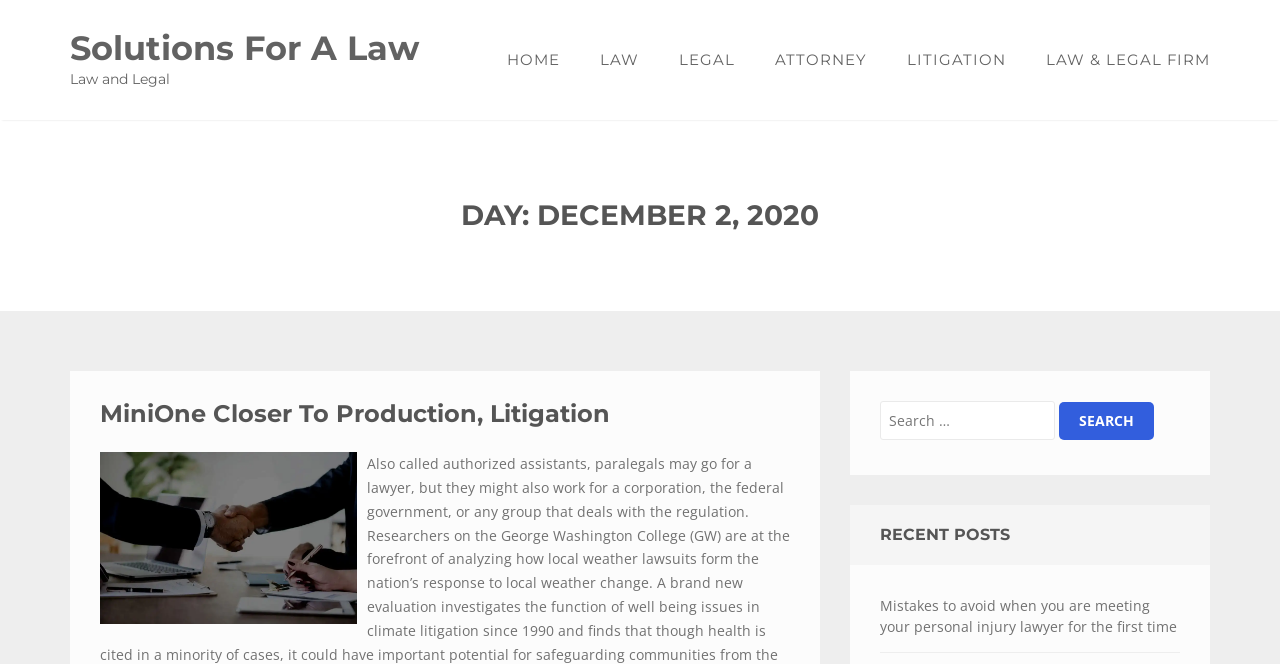Present a detailed account of what is displayed on the webpage.

The webpage is about "Solutions For A Law" and has a date of "December 2, 2020" prominently displayed. At the top, there is a heading "Solutions For A Law" with a link to the same title. Below this, there is another heading "Law and Legal". 

On the top right, there is a navigation menu with links to "HOME", "LAW", "LEGAL", "ATTORNEY", "LITIGATION", and "LAW & LEGAL FIRM". 

Further down, there is a section with a heading "DAY: DECEMBER 2, 2020". Within this section, there is a subheading "MiniOne Closer To Production, Litigation" with a link to the same title. Below this subheading, there is an image related to "Litigation". 

To the right of the image, there is a search box with a label "Search for:" and a "Search" button. The button has the text "SEARCH" on it. 

Below the search box, there is a heading "RECENT POSTS". Under this heading, there is a link to an article titled "Mistakes to avoid when you are meeting your personal injury lawyer for the first time".